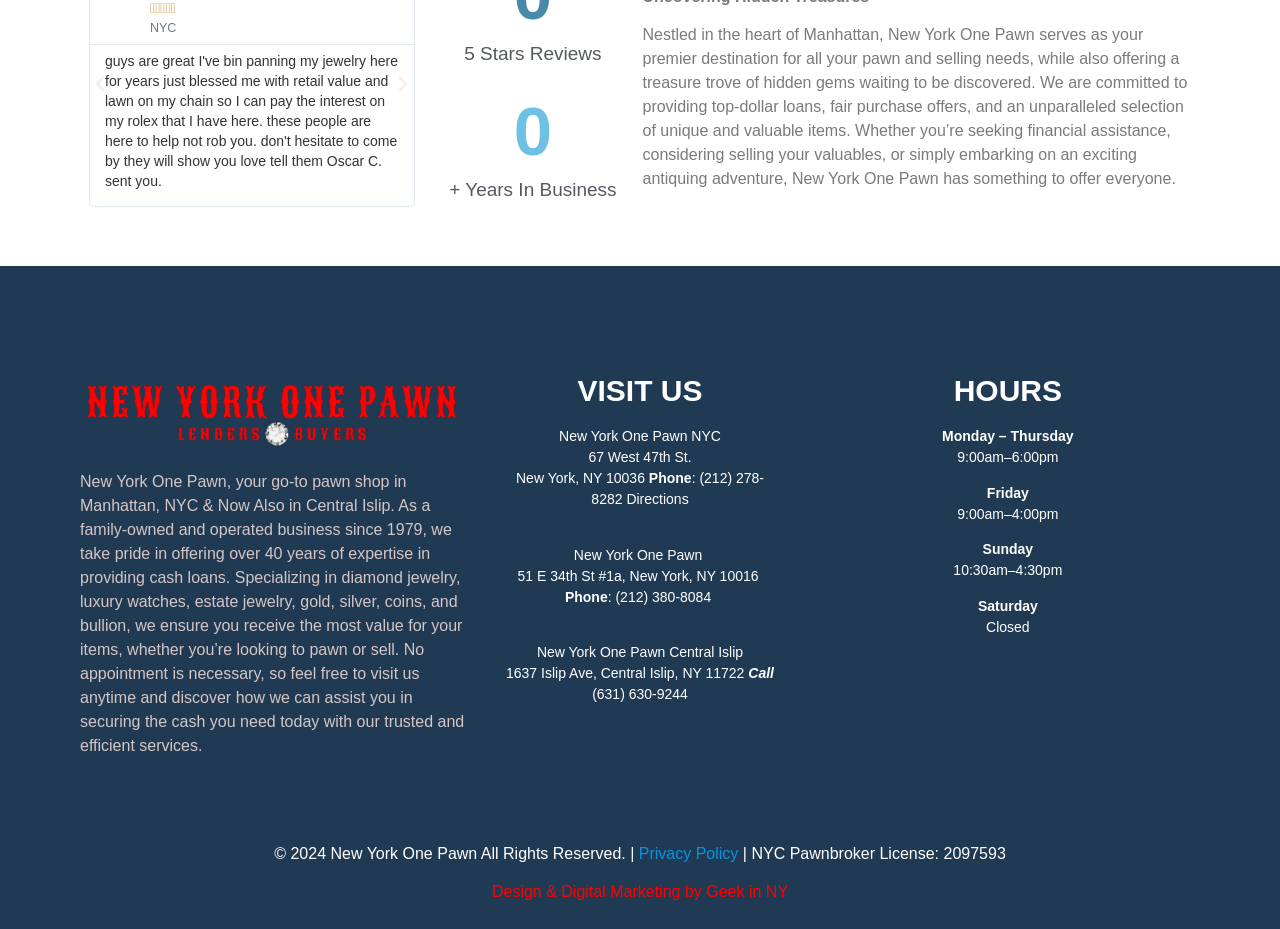Please find the bounding box coordinates of the element that needs to be clicked to perform the following instruction: "Click the 'Next' button". The bounding box coordinates should be four float numbers between 0 and 1, represented as [left, top, right, bottom].

[0.307, 0.079, 0.323, 0.101]